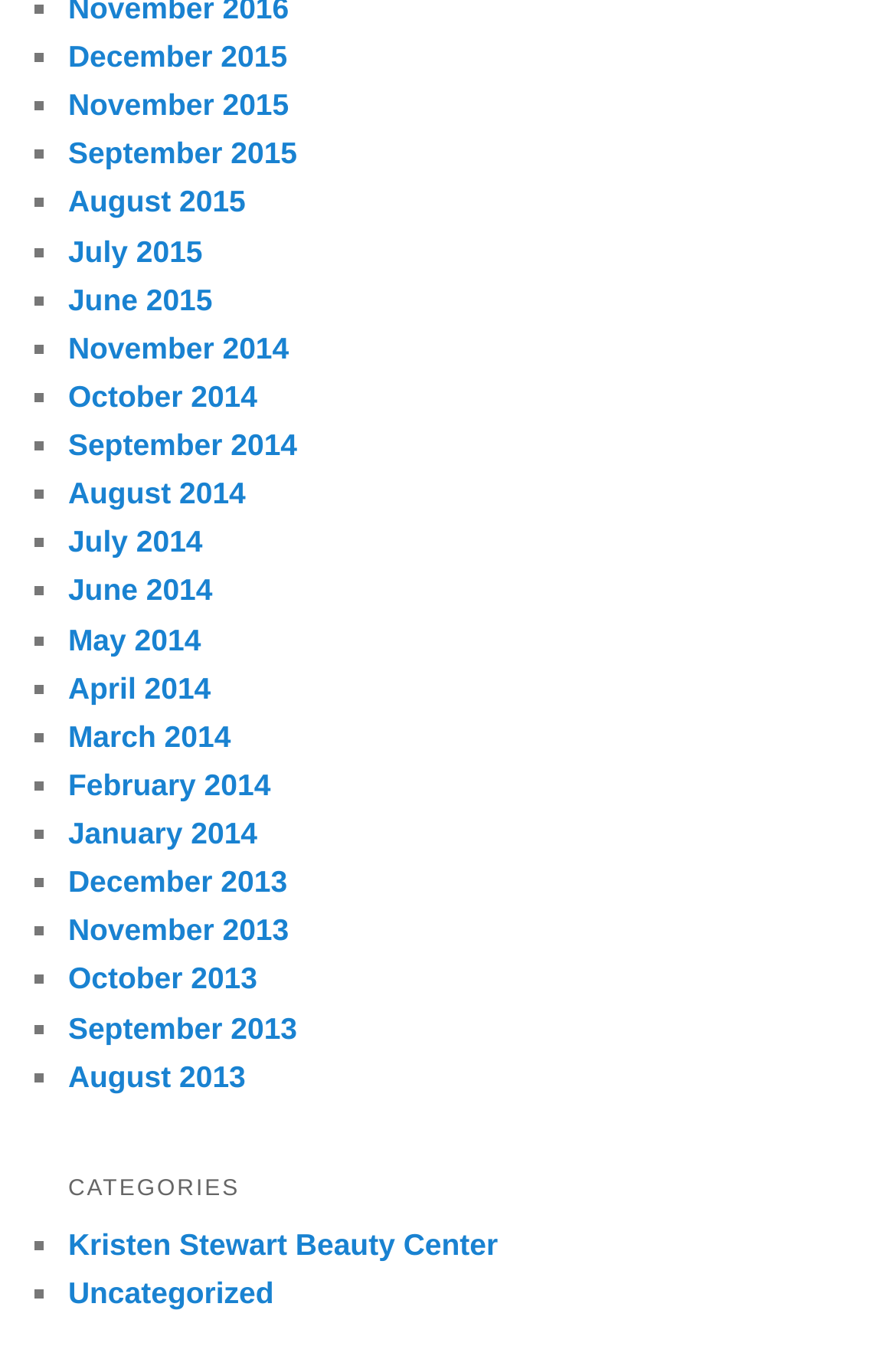Locate the bounding box coordinates of the element that should be clicked to fulfill the instruction: "View December 2015".

[0.076, 0.029, 0.321, 0.054]